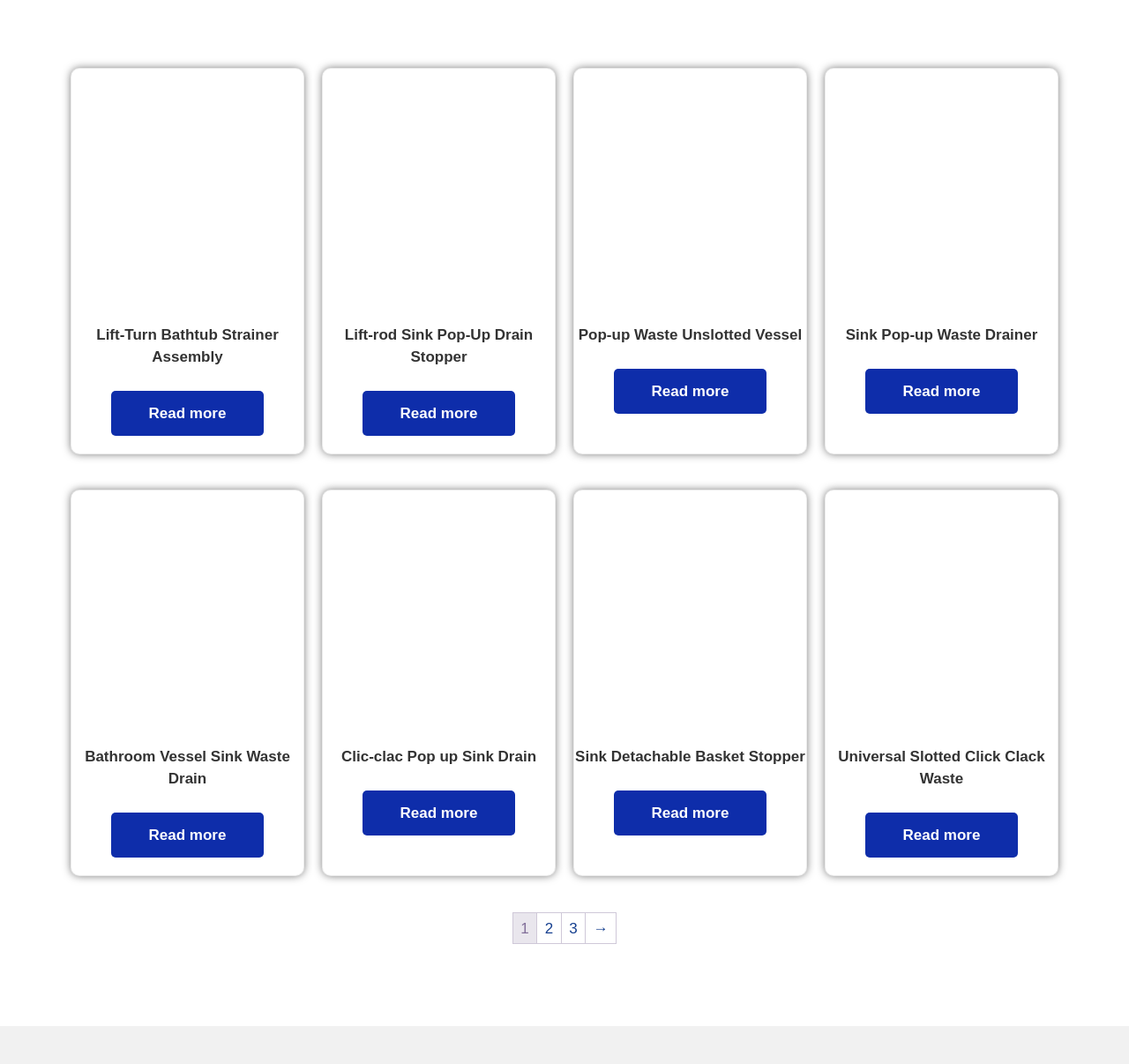Please give a succinct answer using a single word or phrase:
What is the first product listed on the page?

Lift-Turn Bathtub Strainer Assembly